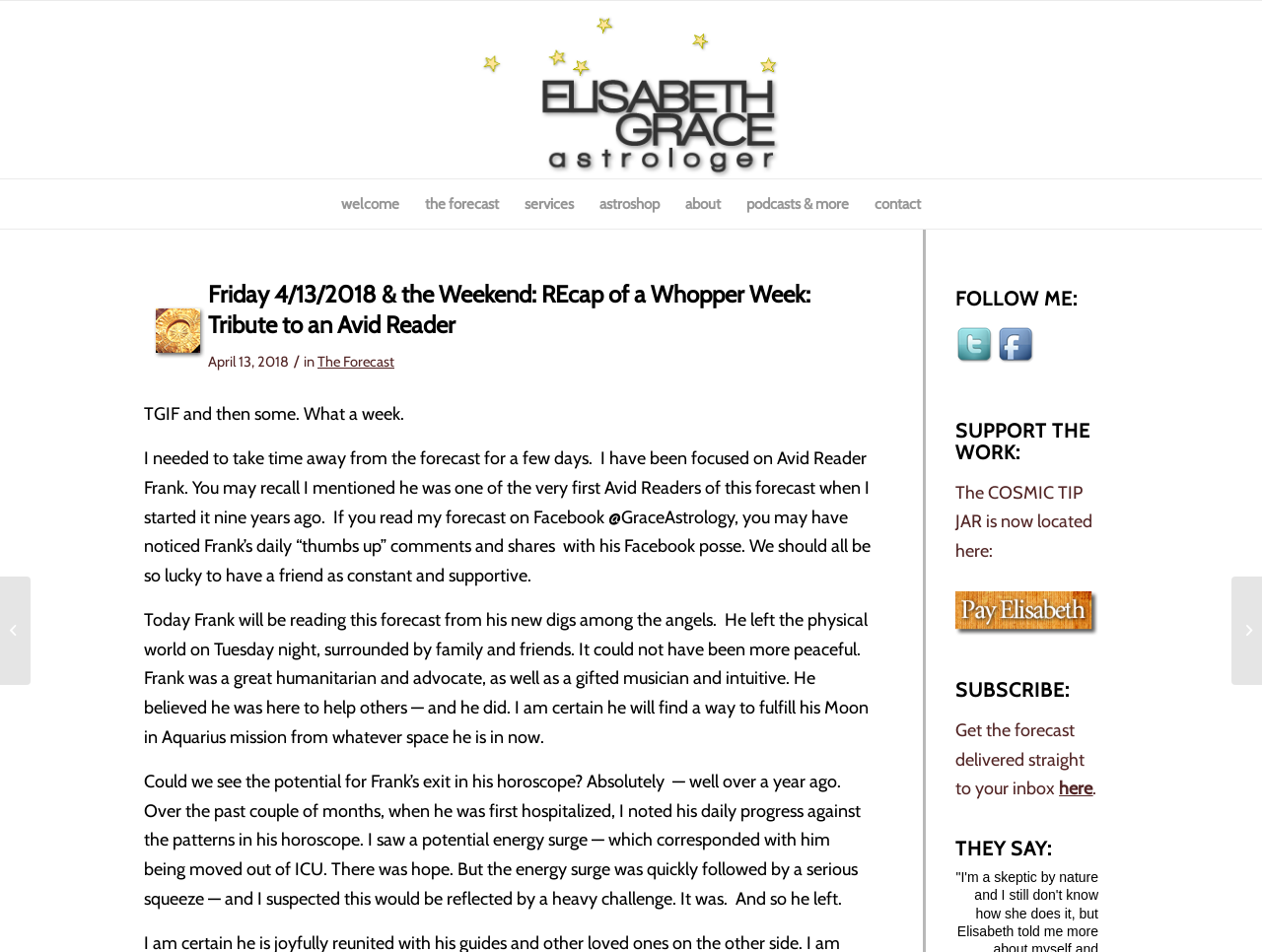Identify and provide the bounding box for the element described by: "Contact".

[0.683, 0.188, 0.74, 0.24]